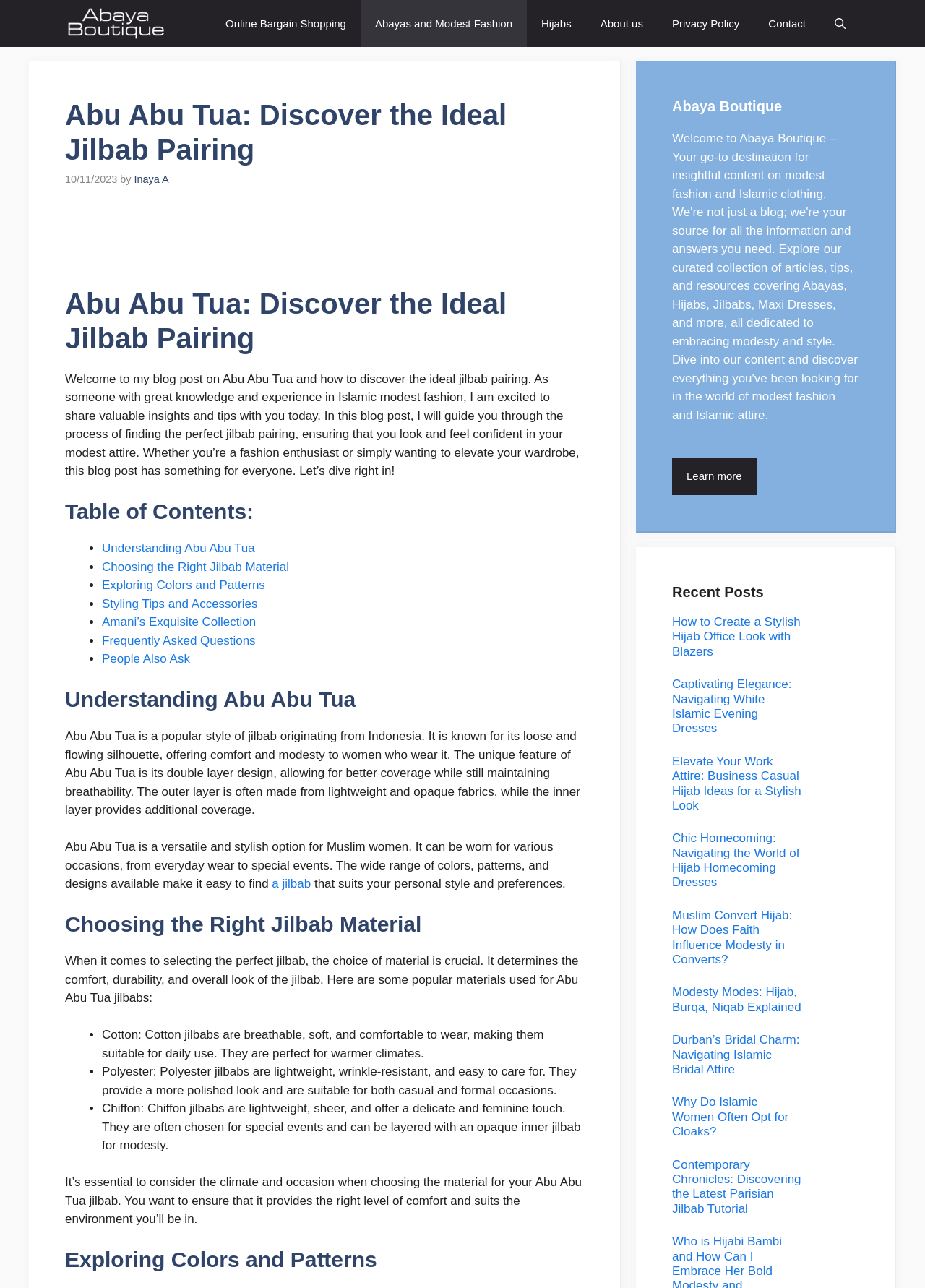Specify the bounding box coordinates of the area to click in order to follow the given instruction: "Open the search."

[0.887, 0.0, 0.93, 0.036]